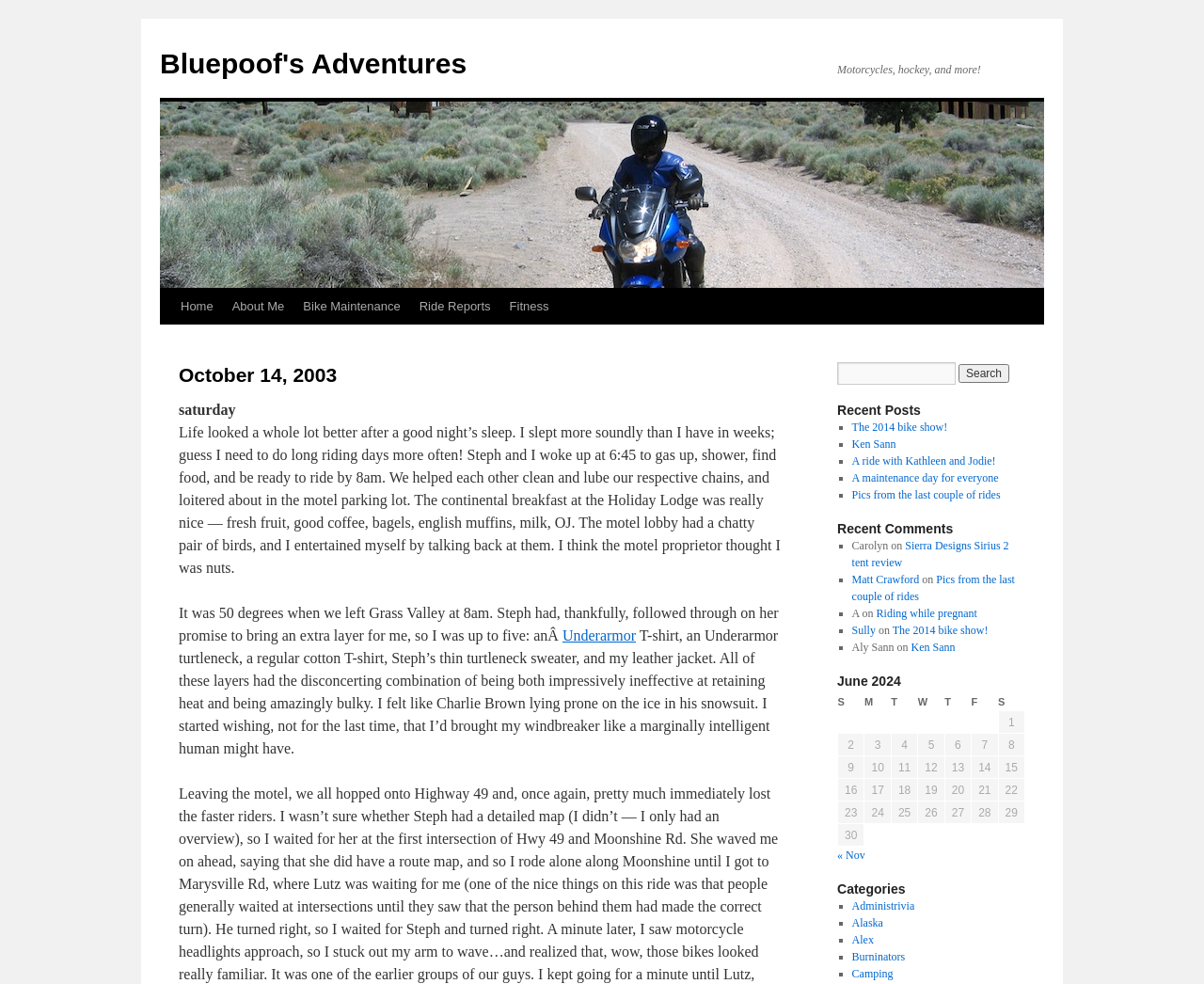Convey a detailed summary of the webpage, mentioning all key elements.

This webpage appears to be a personal blog or journal, with a focus on motorcycles, hockey, and other personal interests. At the top of the page, there is a header section with a title "October 14, 2003 | Bluepoof's Adventures" and a subtitle "Motorcycles, hockey, and more!". Below this, there is a navigation menu with links to "Home", "About Me", "Bike Maintenance", "Ride Reports", and "Fitness".

The main content of the page is a blog post titled "Saturday" and dated October 14, 2003. The post describes the author's experience of waking up early, getting ready, and going for a ride with a friend. The text is written in a casual, conversational style and includes some humorous anecdotes.

To the right of the main content, there is a sidebar with several sections. The first section is a search box with a button labeled "Search". Below this, there is a section titled "Recent Posts" with a list of links to recent blog posts. Further down, there is a section titled "Recent Comments" with a list of comments from other users, including the commenter's name and a link to the original post.

At the bottom of the page, there is a calendar table for June 2024, with days of the week listed across the top and dates listed down the side. The table appears to be empty, with no events or appointments listed.

Overall, the page has a simple, straightforward design with a focus on the blog post and supporting navigation and sidebar elements.